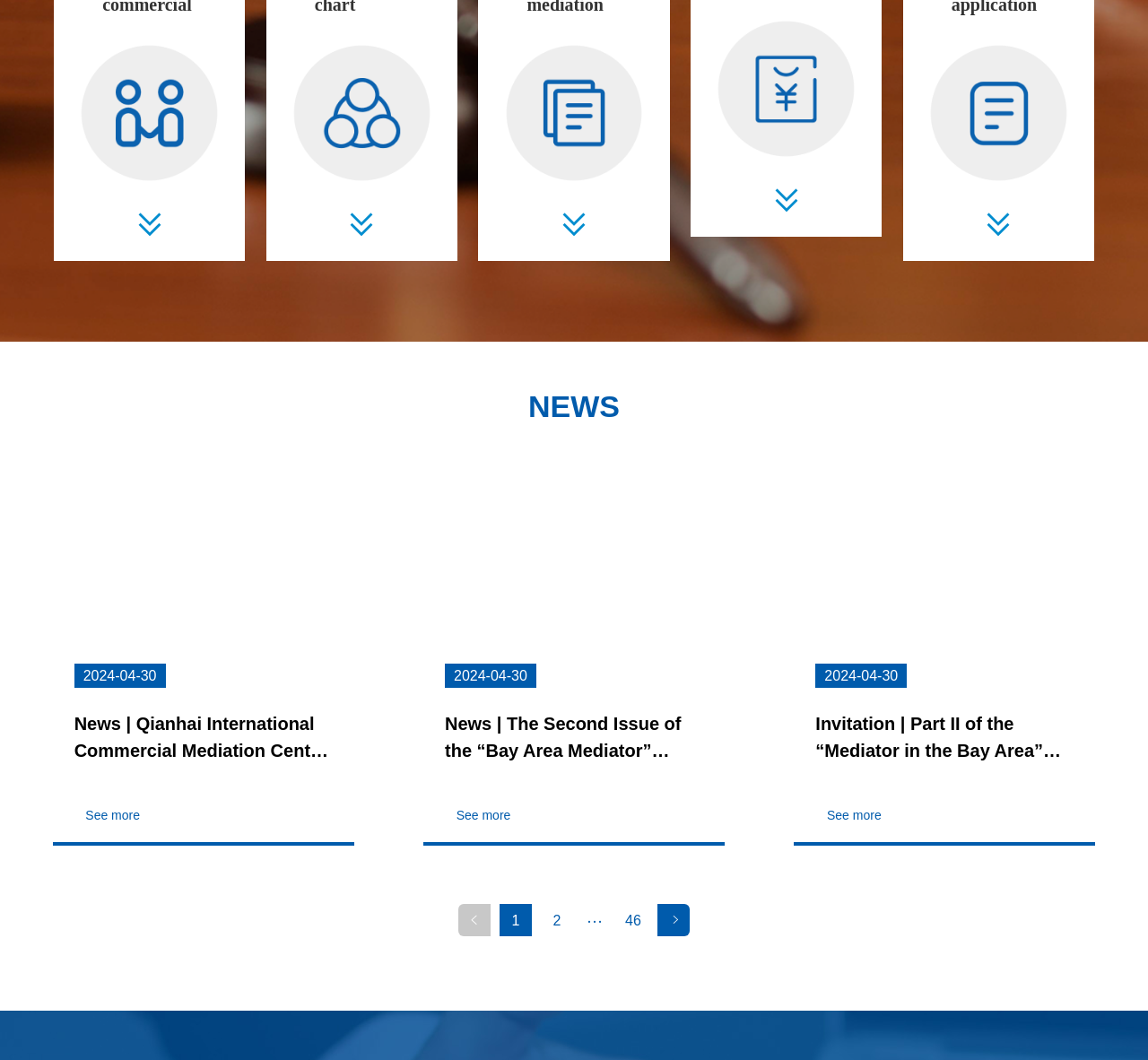Provide the bounding box coordinates of the HTML element described by the text: "Post date 2022-04-20".

None